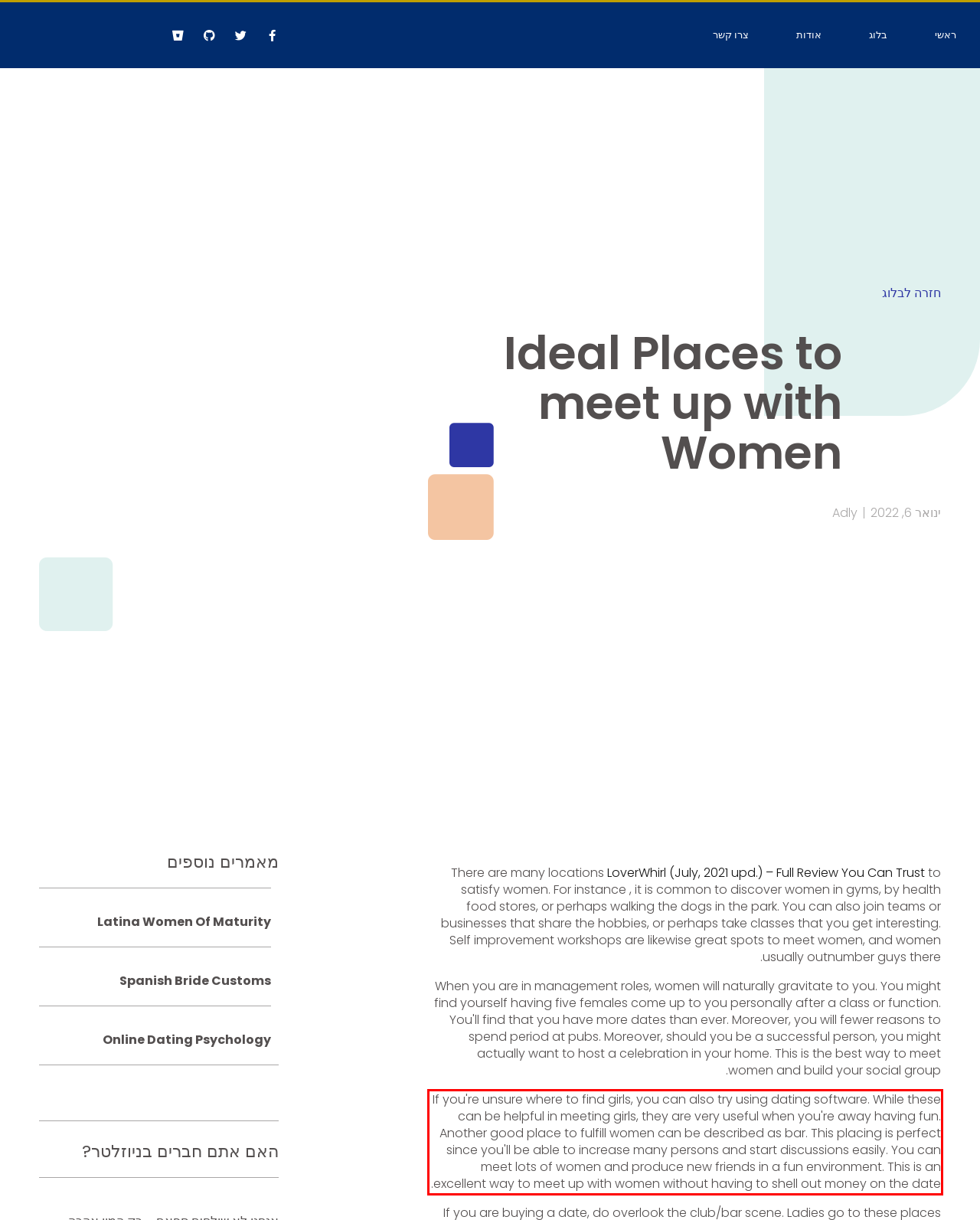Examine the screenshot of the webpage, locate the red bounding box, and perform OCR to extract the text contained within it.

If you're unsure where to find girls, you can also try using dating software. While these can be helpful in meeting girls, they are very useful when you're away having fun. Another good place to fulfill women can be described as bar. This placing is perfect since you'll be able to increase many persons and start discussions easily. You can meet lots of women and produce new friends in a fun environment. This is an excellent way to meet up with women without having to shell out money on the date.